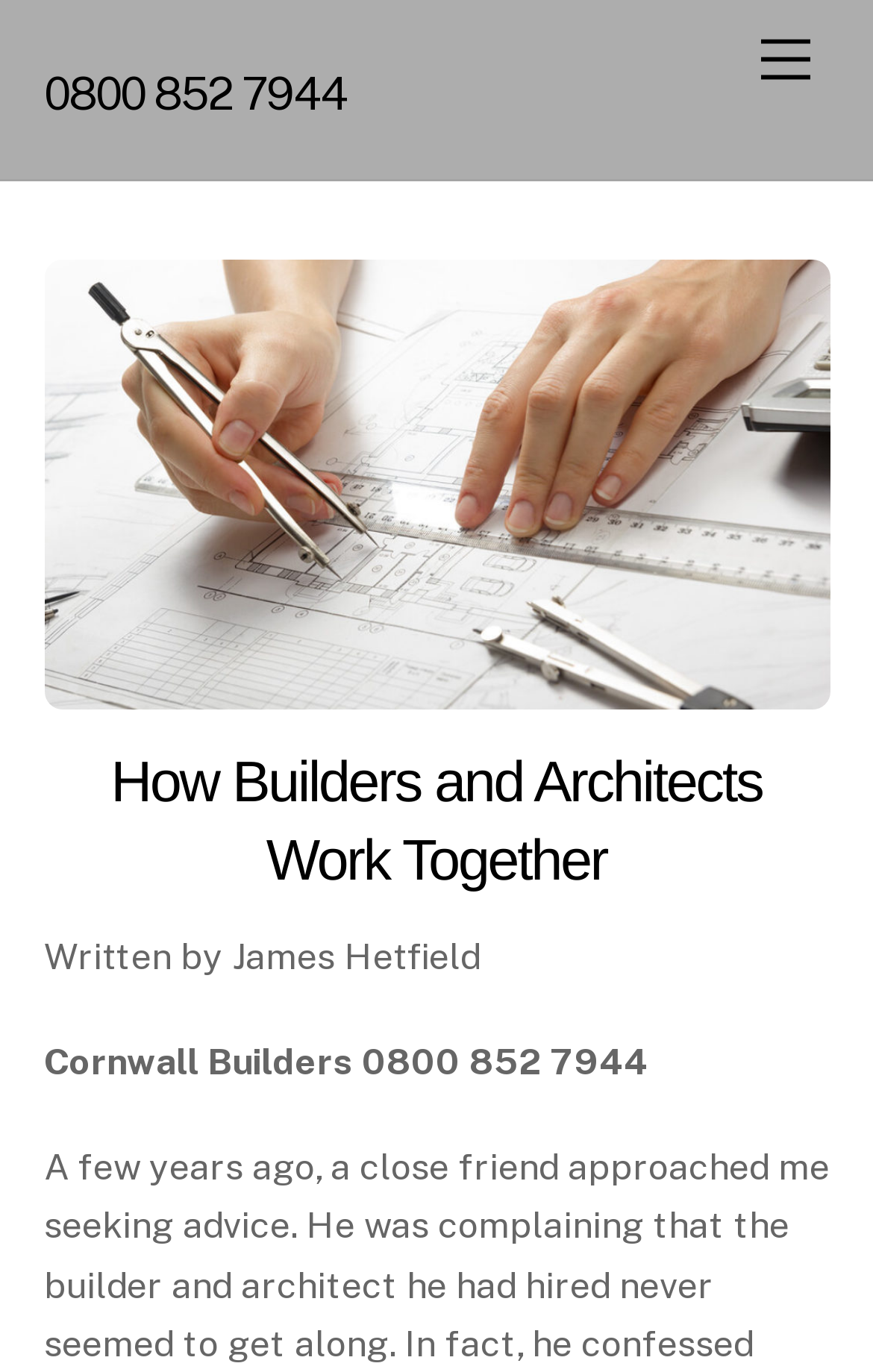Identify the primary heading of the webpage and provide its text.

How Builders and Architects Work Together